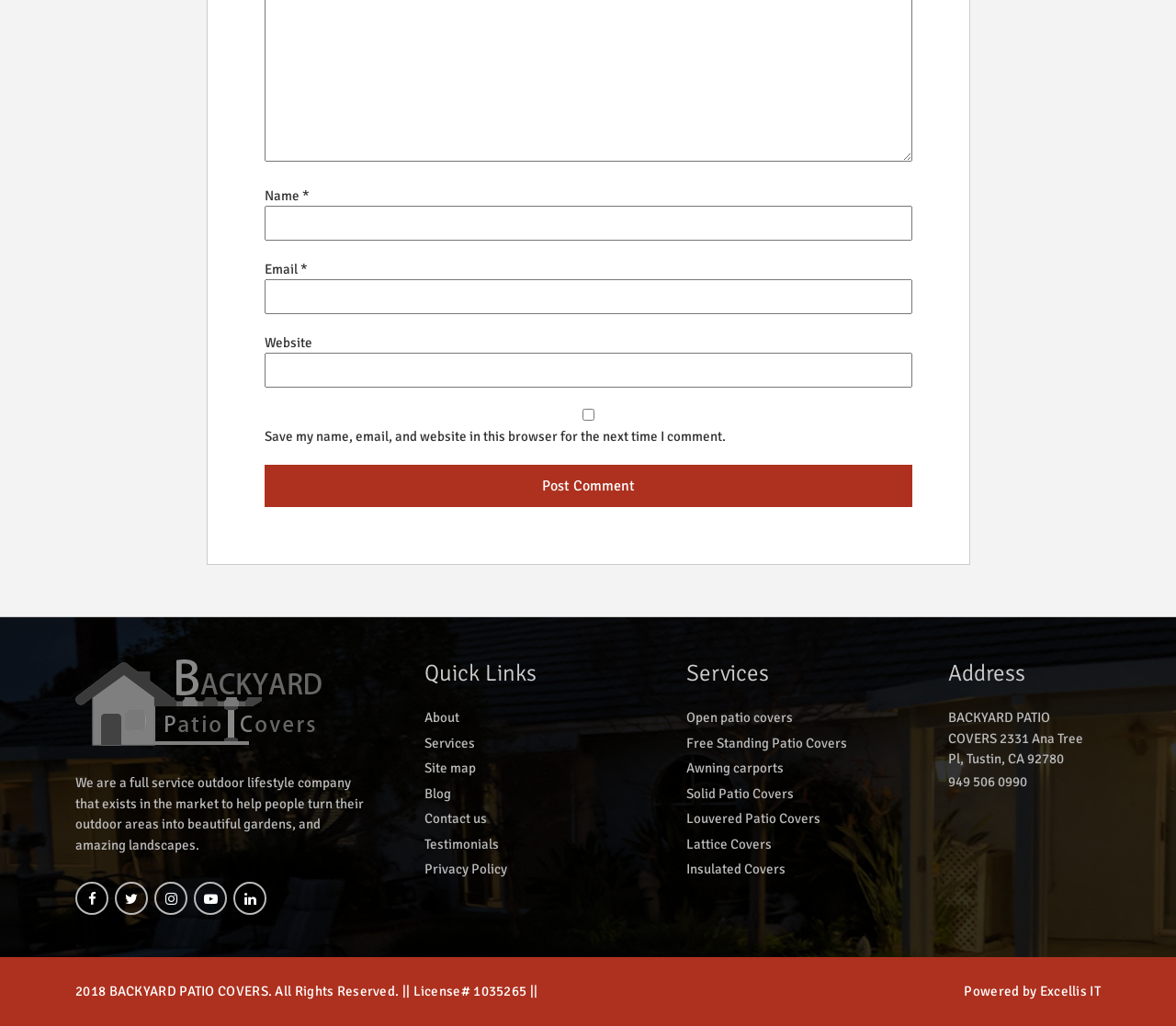Can you specify the bounding box coordinates for the region that should be clicked to fulfill this instruction: "Visit the 'About' page".

[0.361, 0.69, 0.565, 0.71]